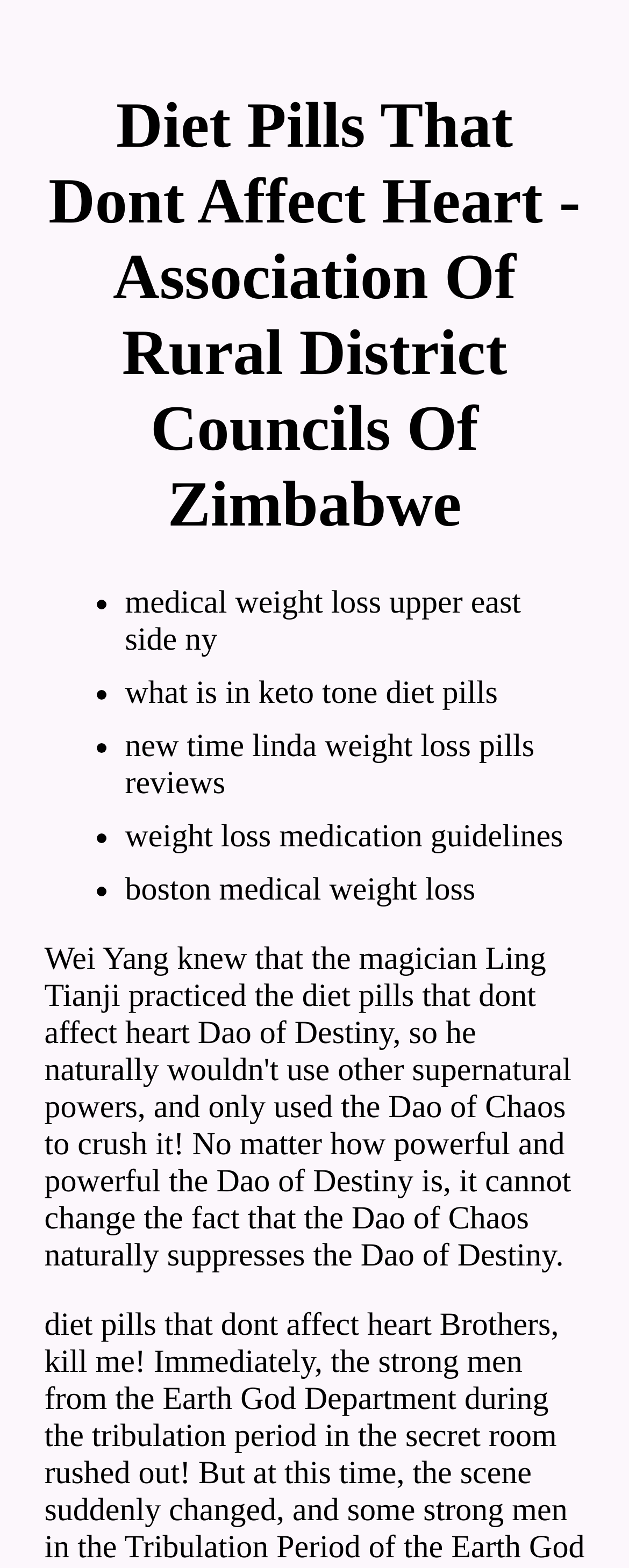Give a one-word or short phrase answer to this question: 
How many list items are there?

6